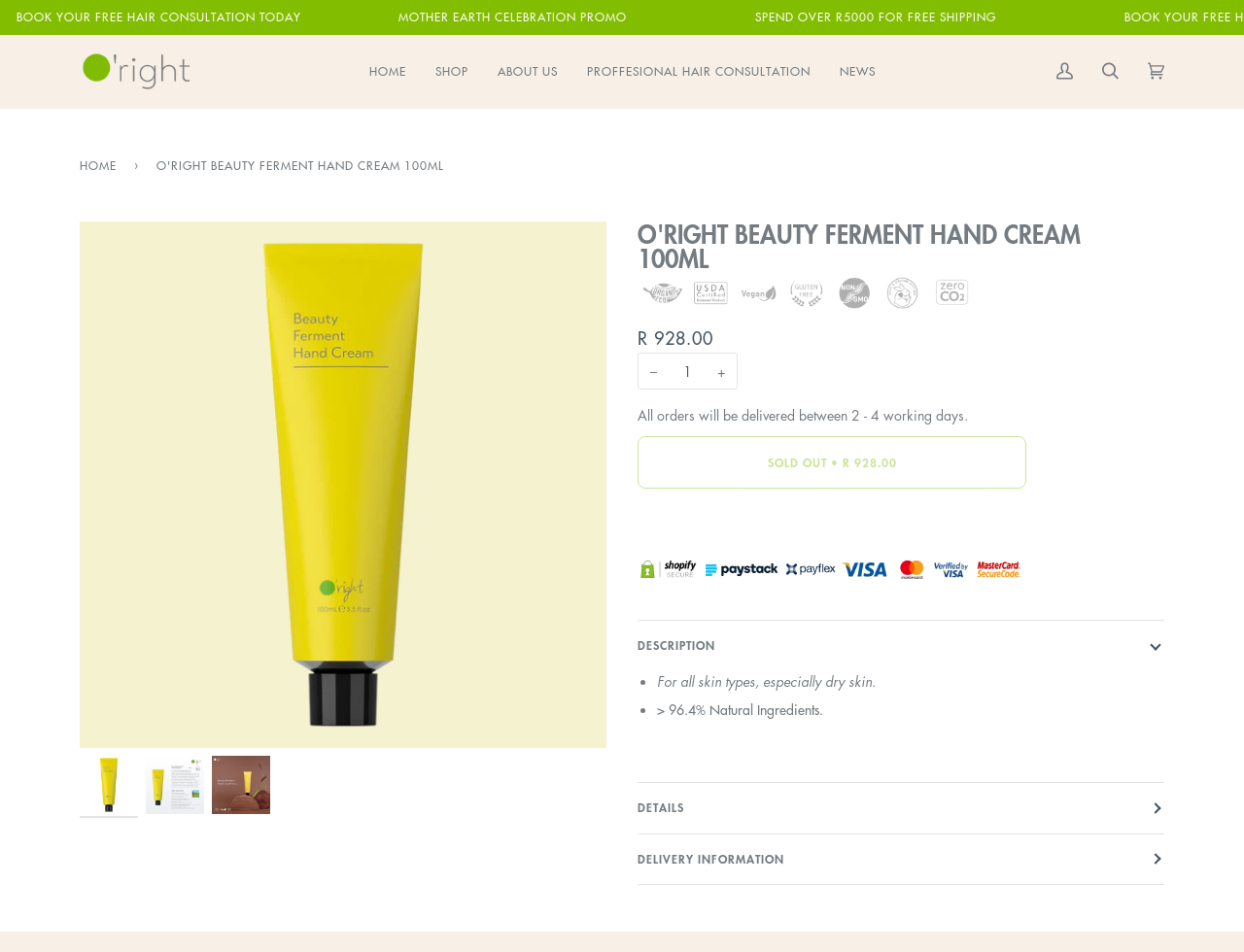Give a concise answer using only one word or phrase for this question:
What is the name of the hand cream product?

O'right Beauty Ferment Hand Cream 100ml